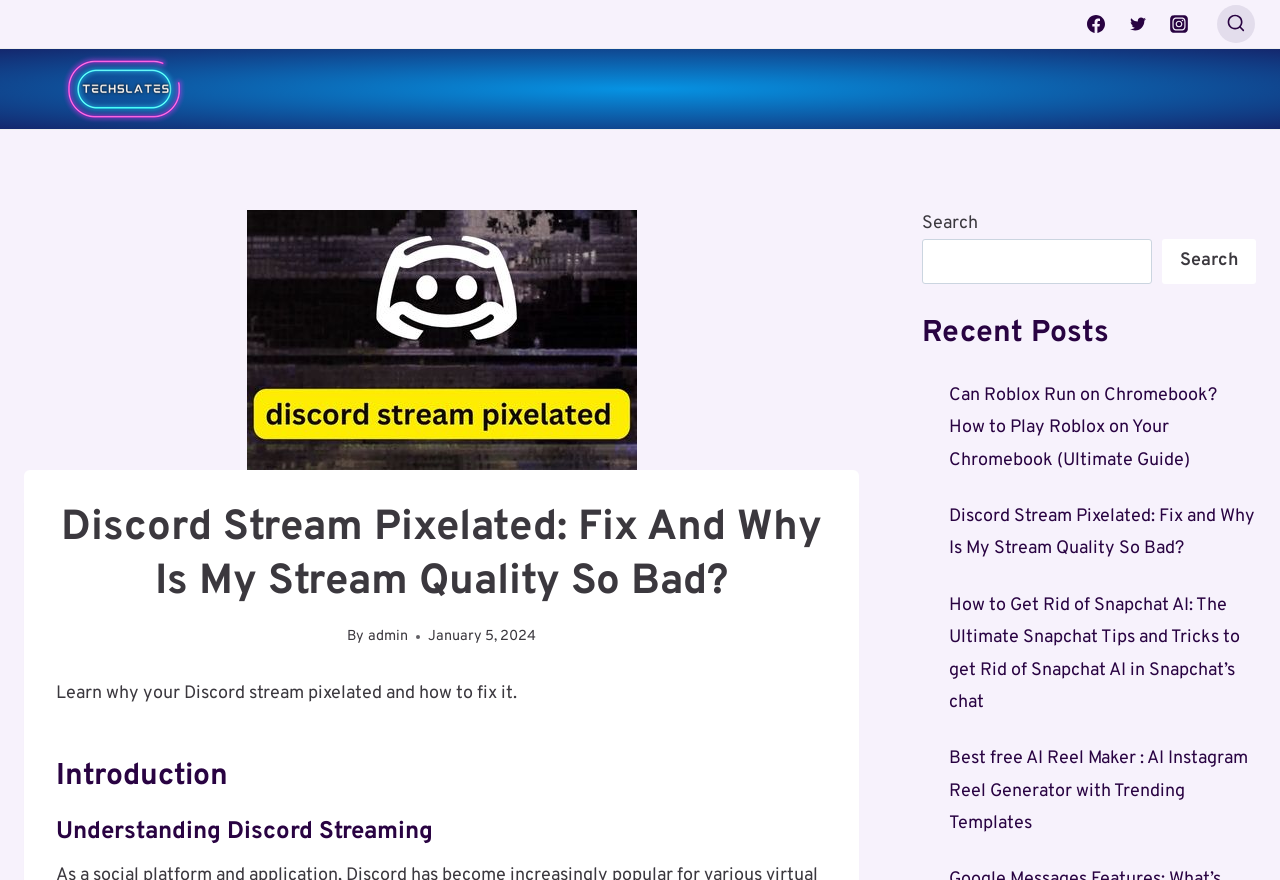What is the logo on the top left corner?
Relying on the image, give a concise answer in one word or a brief phrase.

tech slates logo